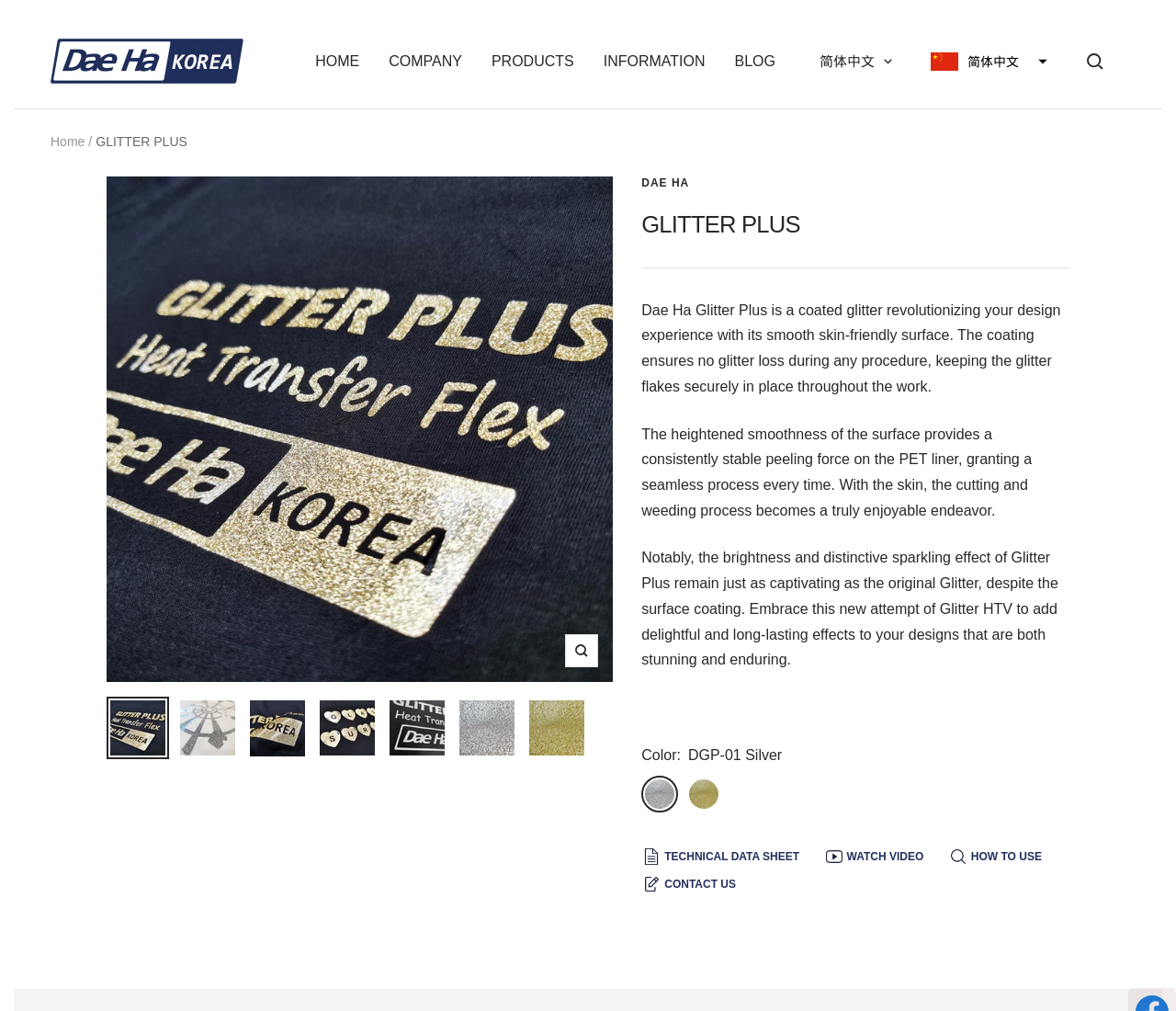Please indicate the bounding box coordinates of the element's region to be clicked to achieve the instruction: "Select the English language option". Provide the coordinates as four float numbers between 0 and 1, i.e., [left, top, right, bottom].

[0.782, 0.042, 0.896, 0.079]